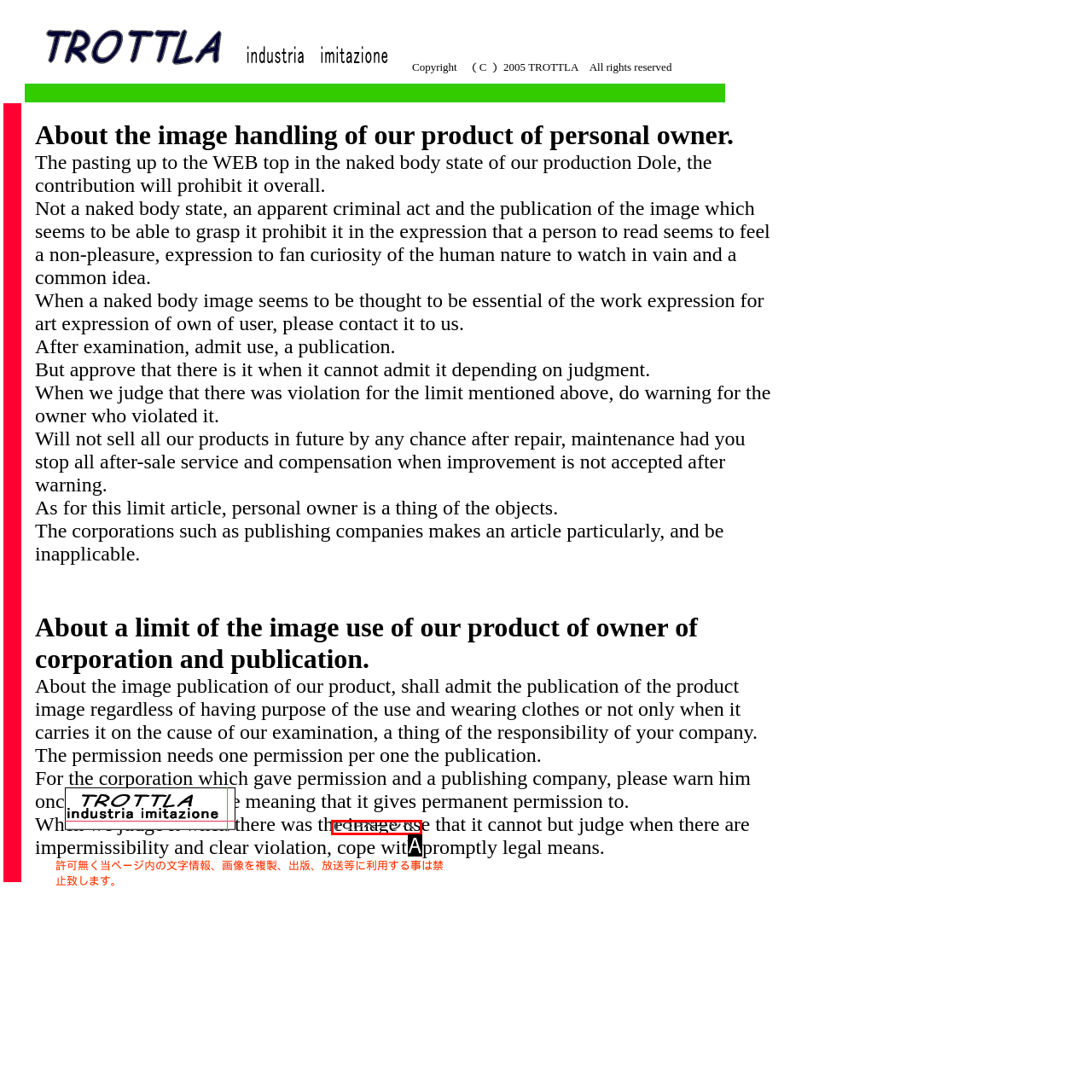Identify the option that best fits this description: alt="TOPページへ"
Answer with the appropriate letter directly.

A